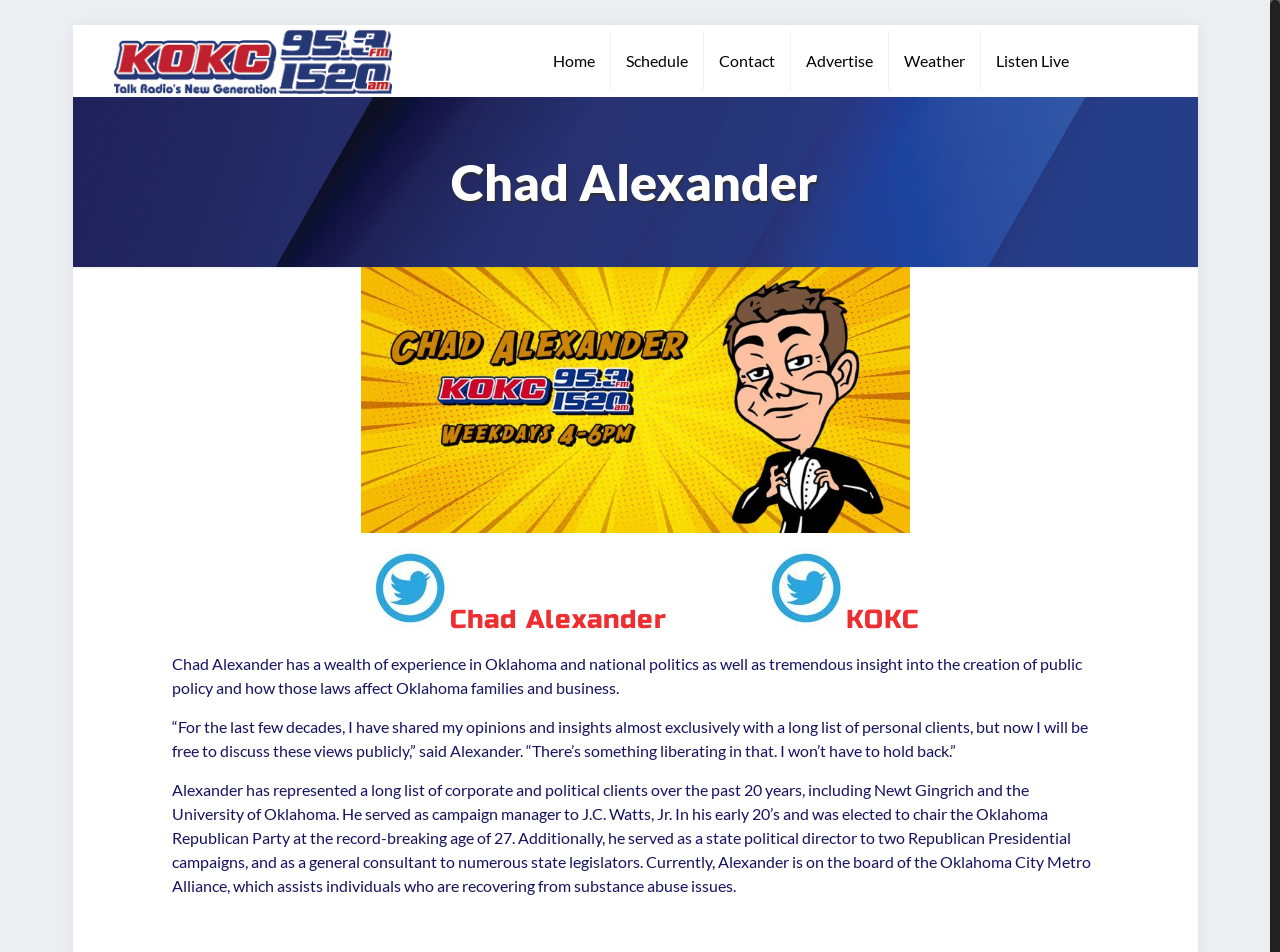Identify the bounding box of the UI element that matches this description: "Listen Live".

[0.766, 0.026, 0.847, 0.102]